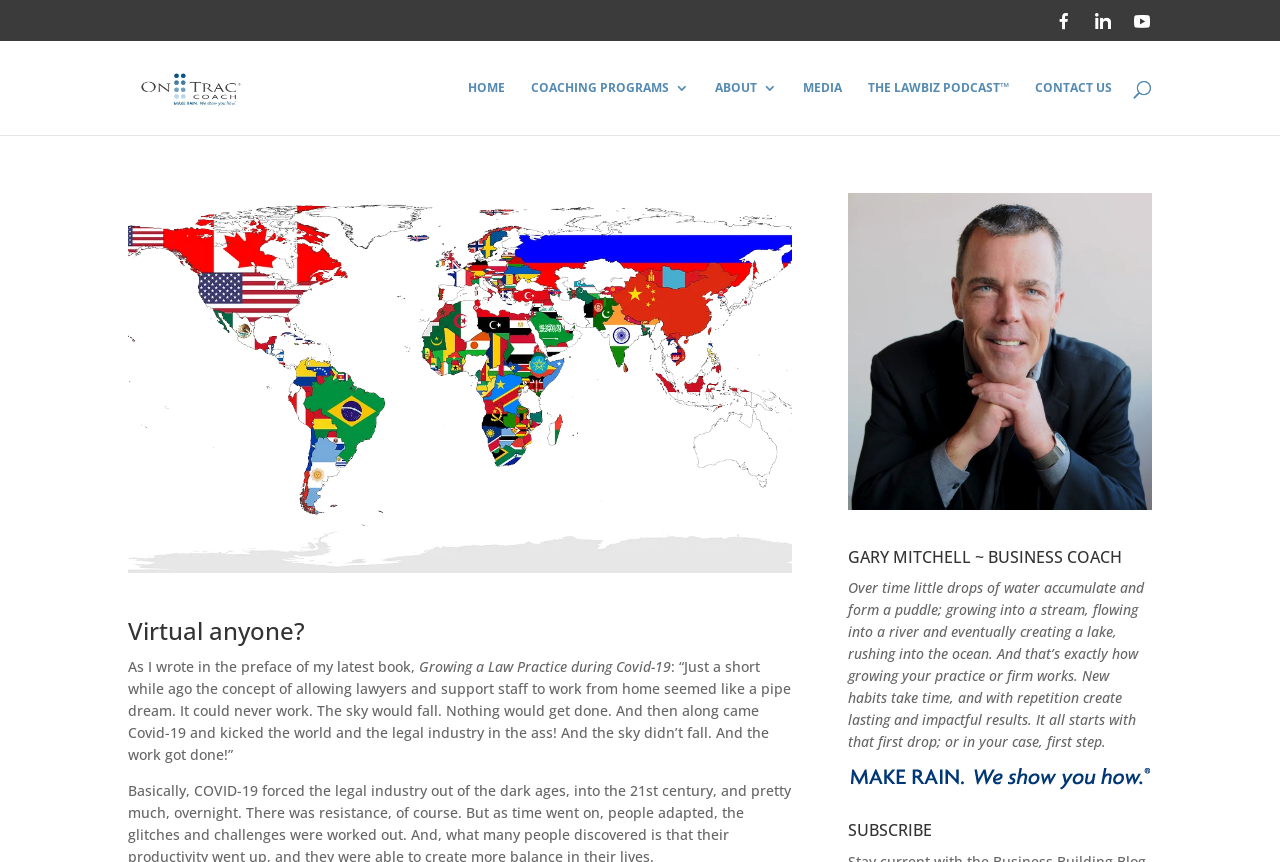What is the main topic of the webpage?
Refer to the image and provide a one-word or short phrase answer.

Growing a law practice